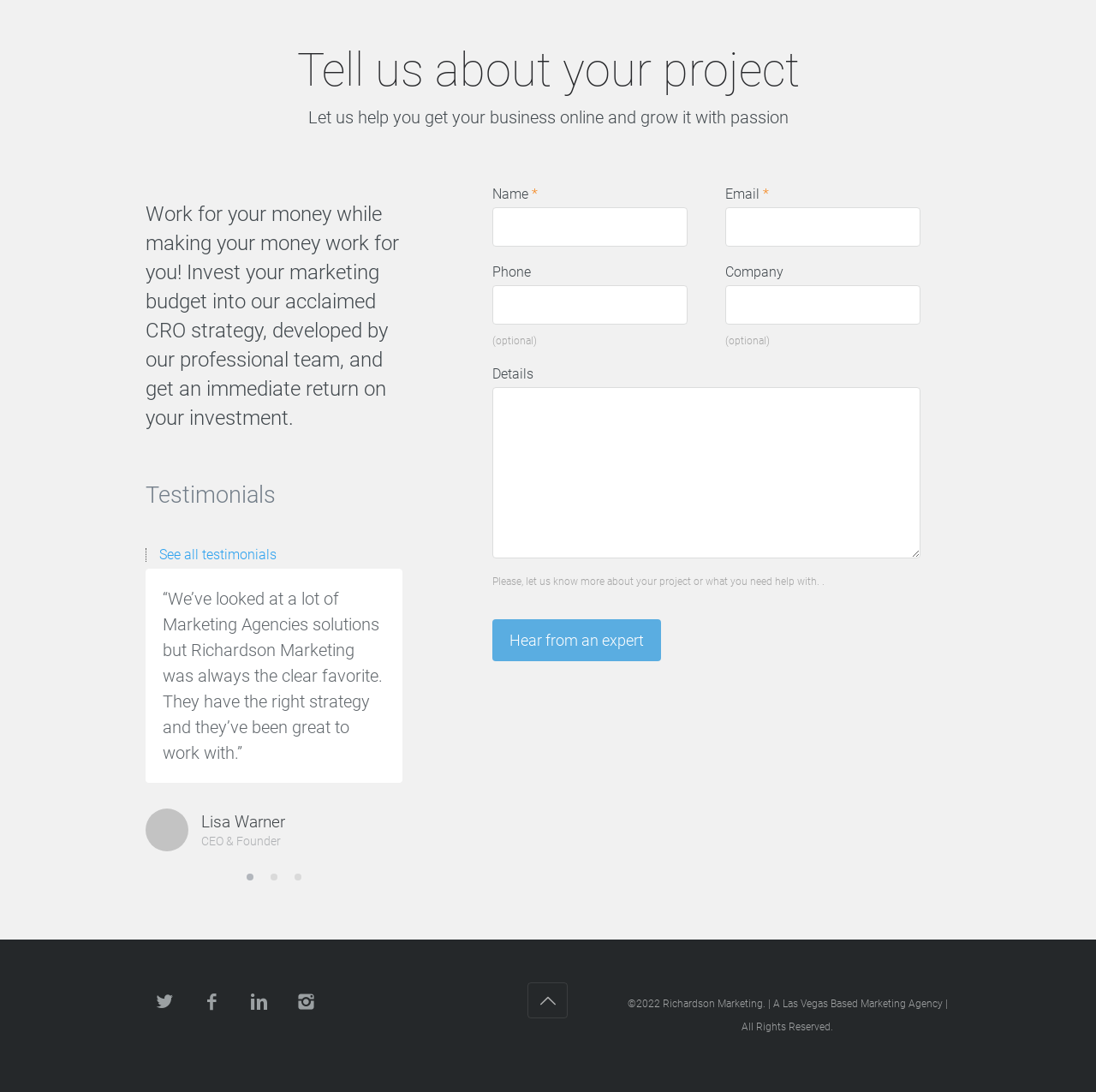Please identify the bounding box coordinates of the region to click in order to complete the given instruction: "Fill in the name field". The coordinates should be four float numbers between 0 and 1, i.e., [left, top, right, bottom].

[0.449, 0.19, 0.627, 0.226]